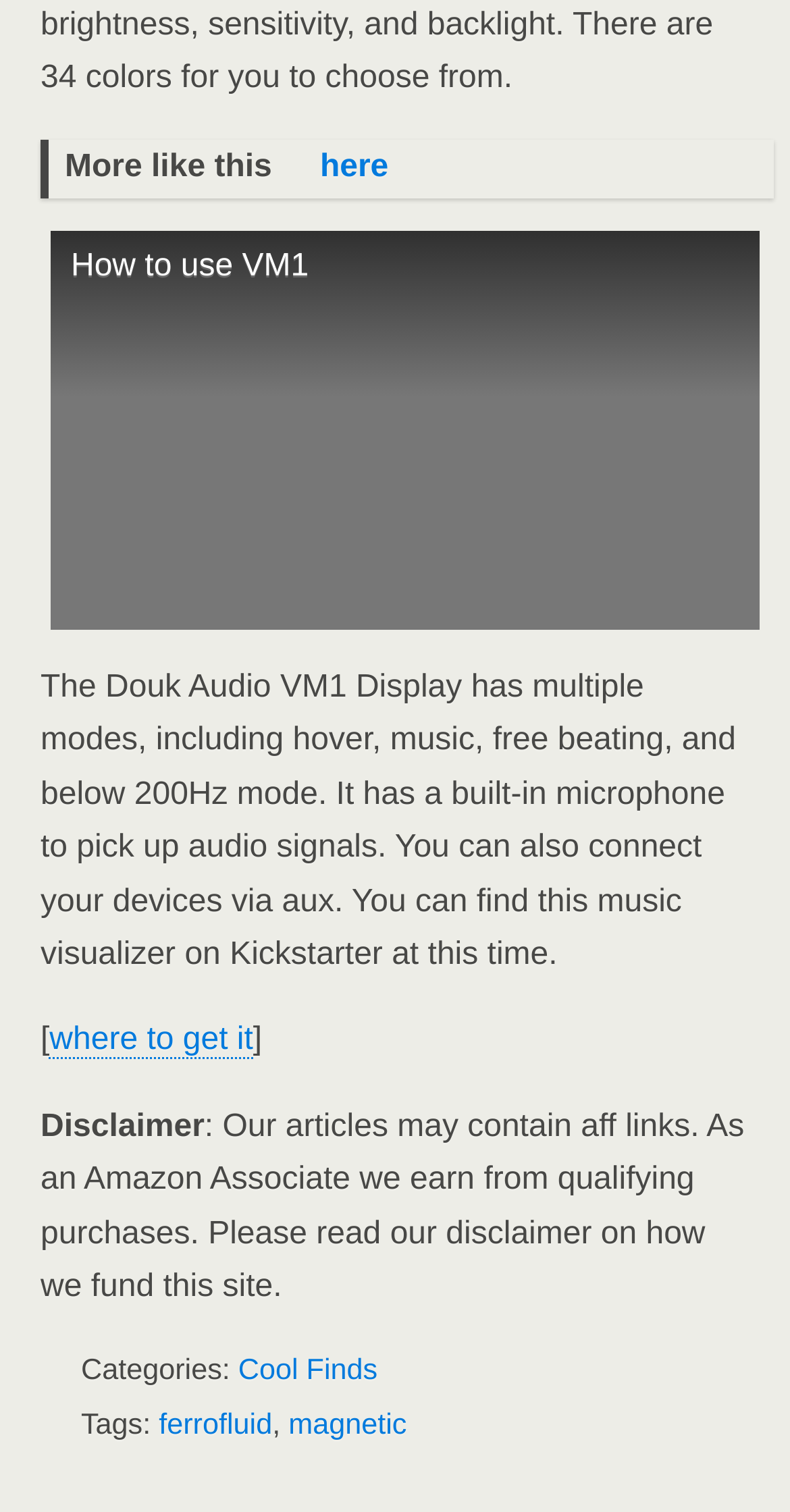Based on the visual content of the image, answer the question thoroughly: What is the disclaimer about?

The disclaimer is about affiliate links, as mentioned in the text ': Our articles may contain aff links. As an Amazon Associate we earn from qualifying purchases.' which is located at the bottom of the webpage.